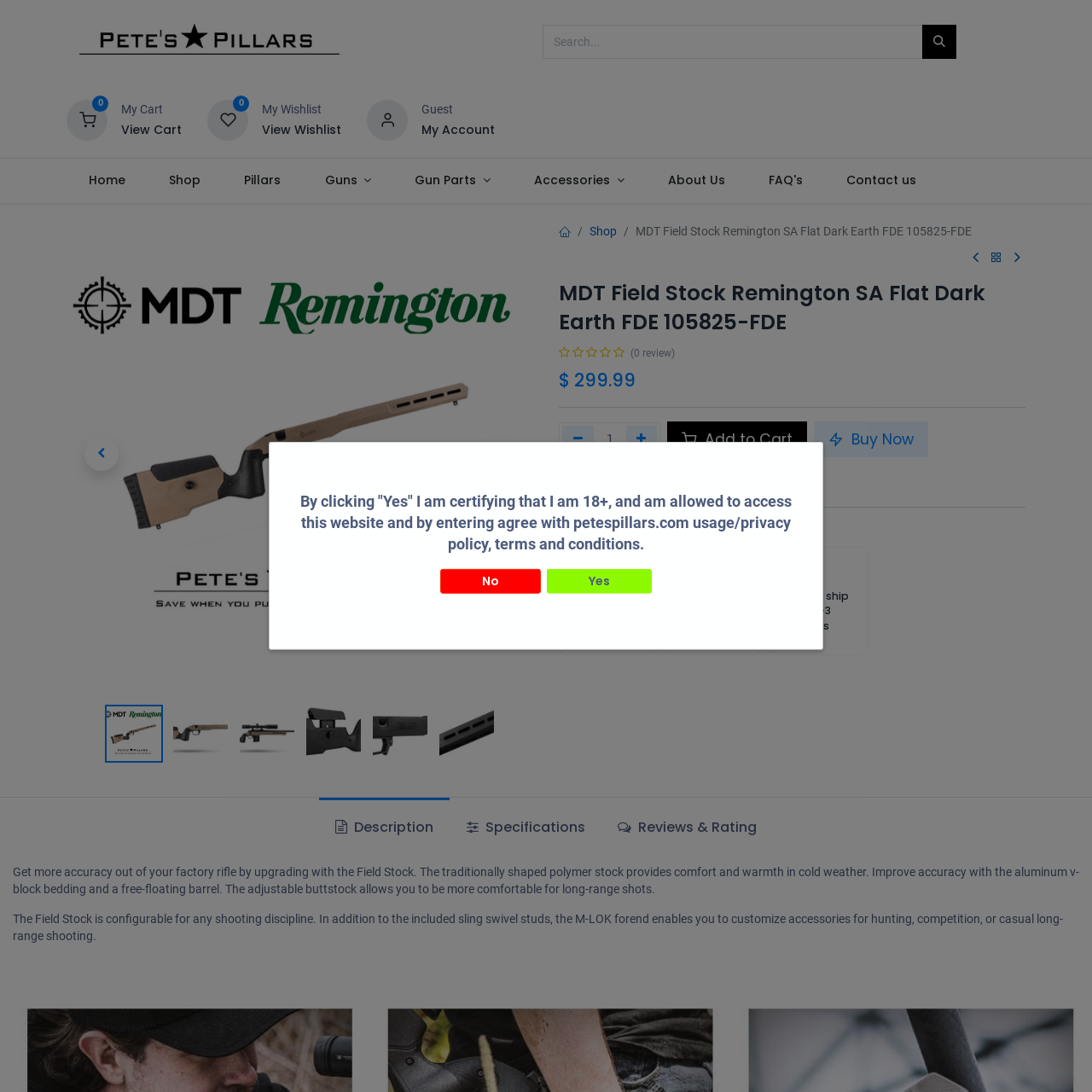Determine the bounding box coordinates of the element's region needed to click to follow the instruction: "Click the 'HOME' link". Provide these coordinates as four float numbers between 0 and 1, formatted as [left, top, right, bottom].

None